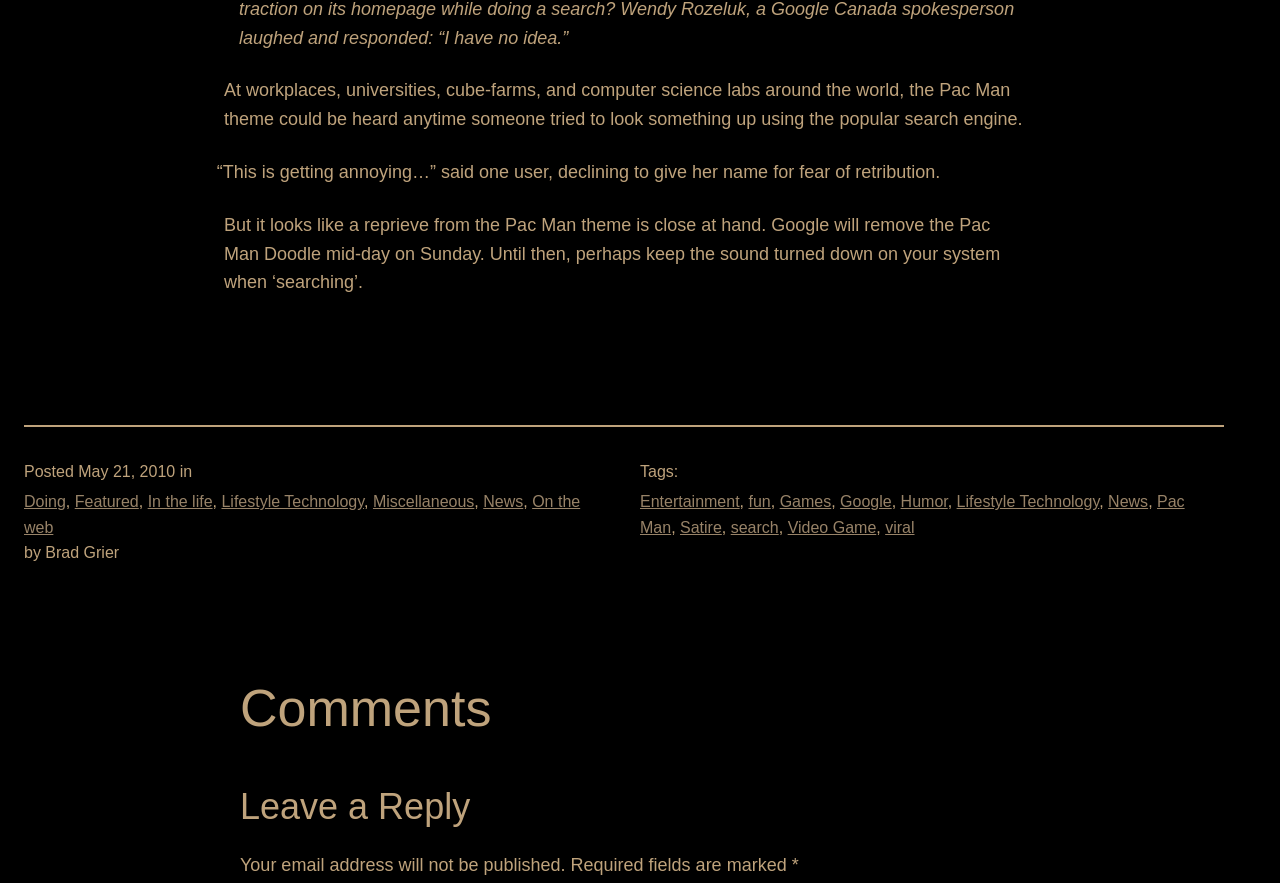Respond to the question below with a concise word or phrase:
What is the purpose of the section below the article?

Leave a reply